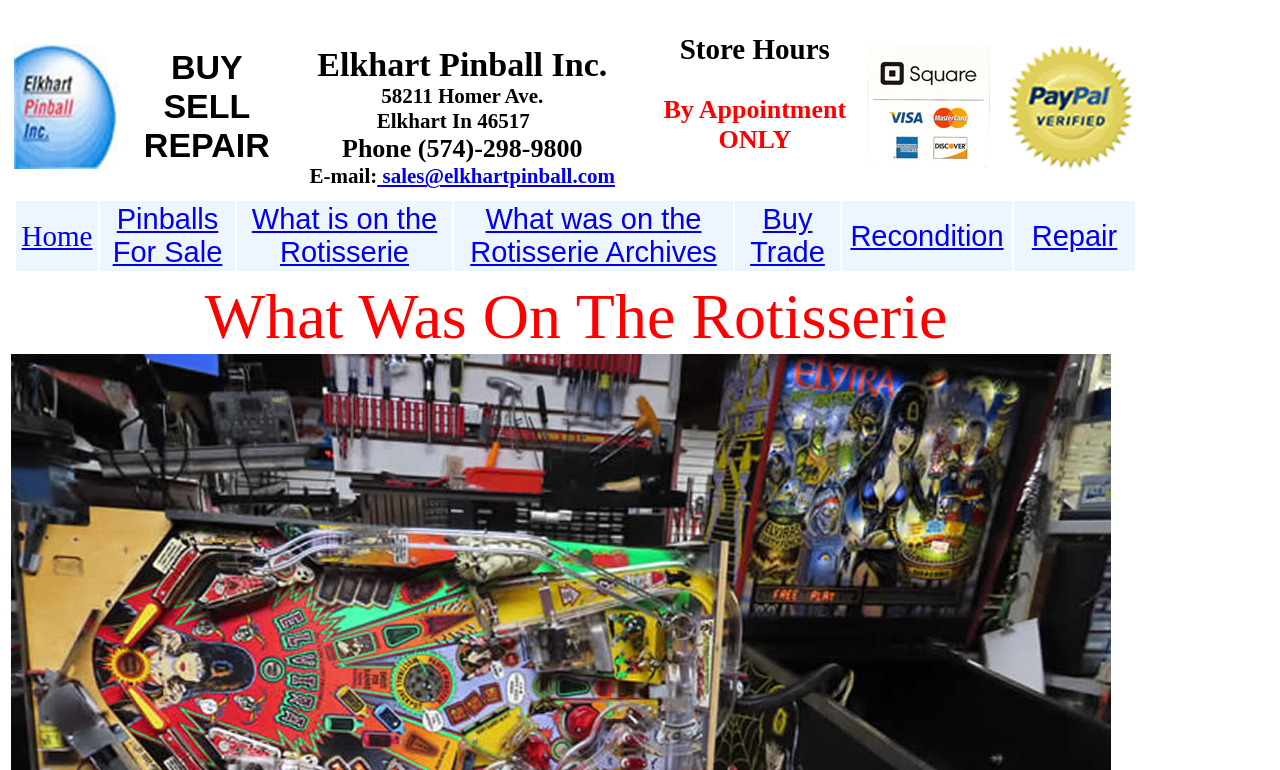Please identify the bounding box coordinates of the area that needs to be clicked to follow this instruction: "Contact via 'sales@elkhartpinball.com'".

[0.295, 0.213, 0.48, 0.245]